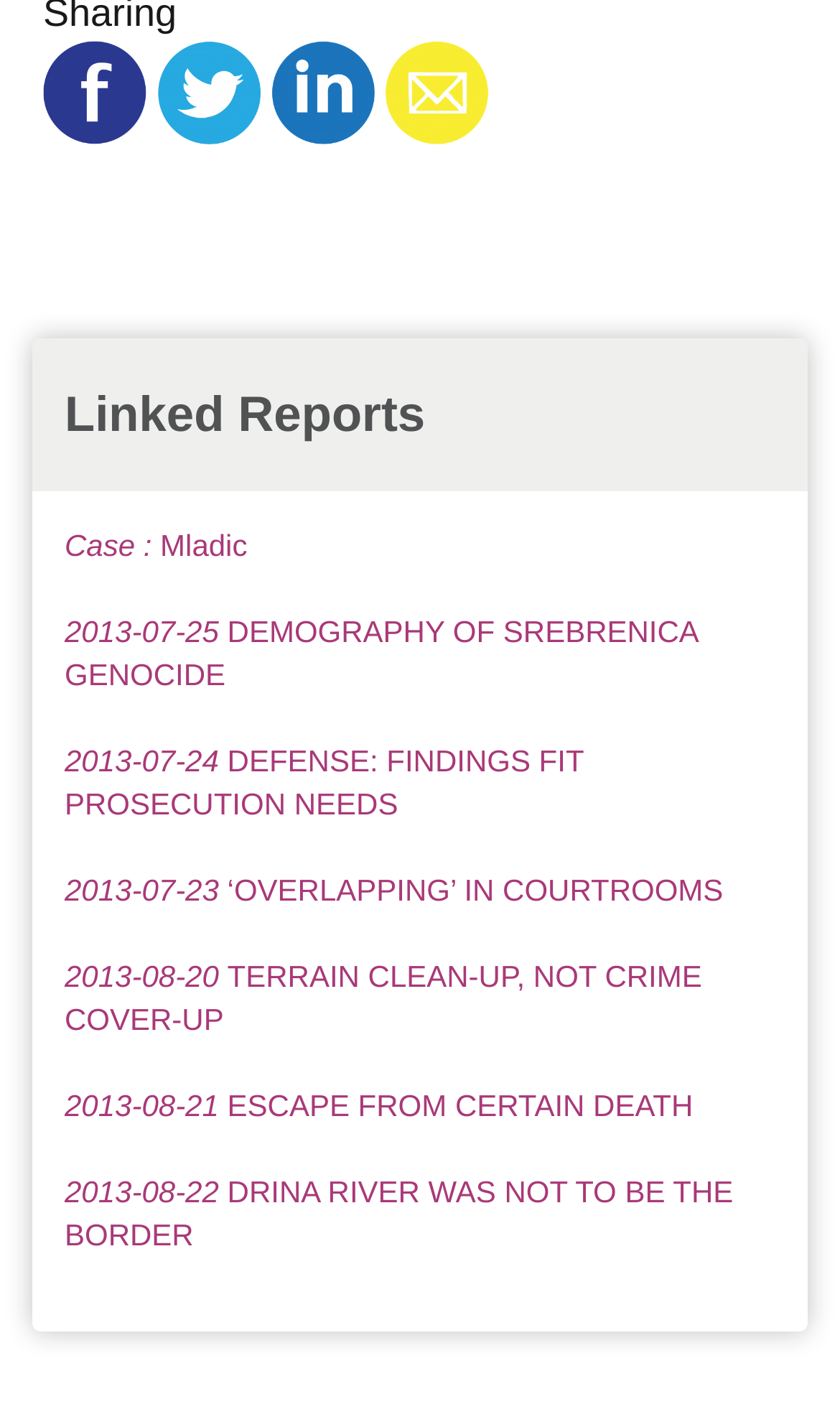Give a one-word or short phrase answer to this question: 
What is the theme of the reports on the webpage?

War crimes